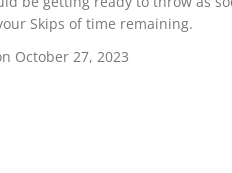Use a single word or phrase to answer this question: 
When was the note of review dated?

October 27, 2023